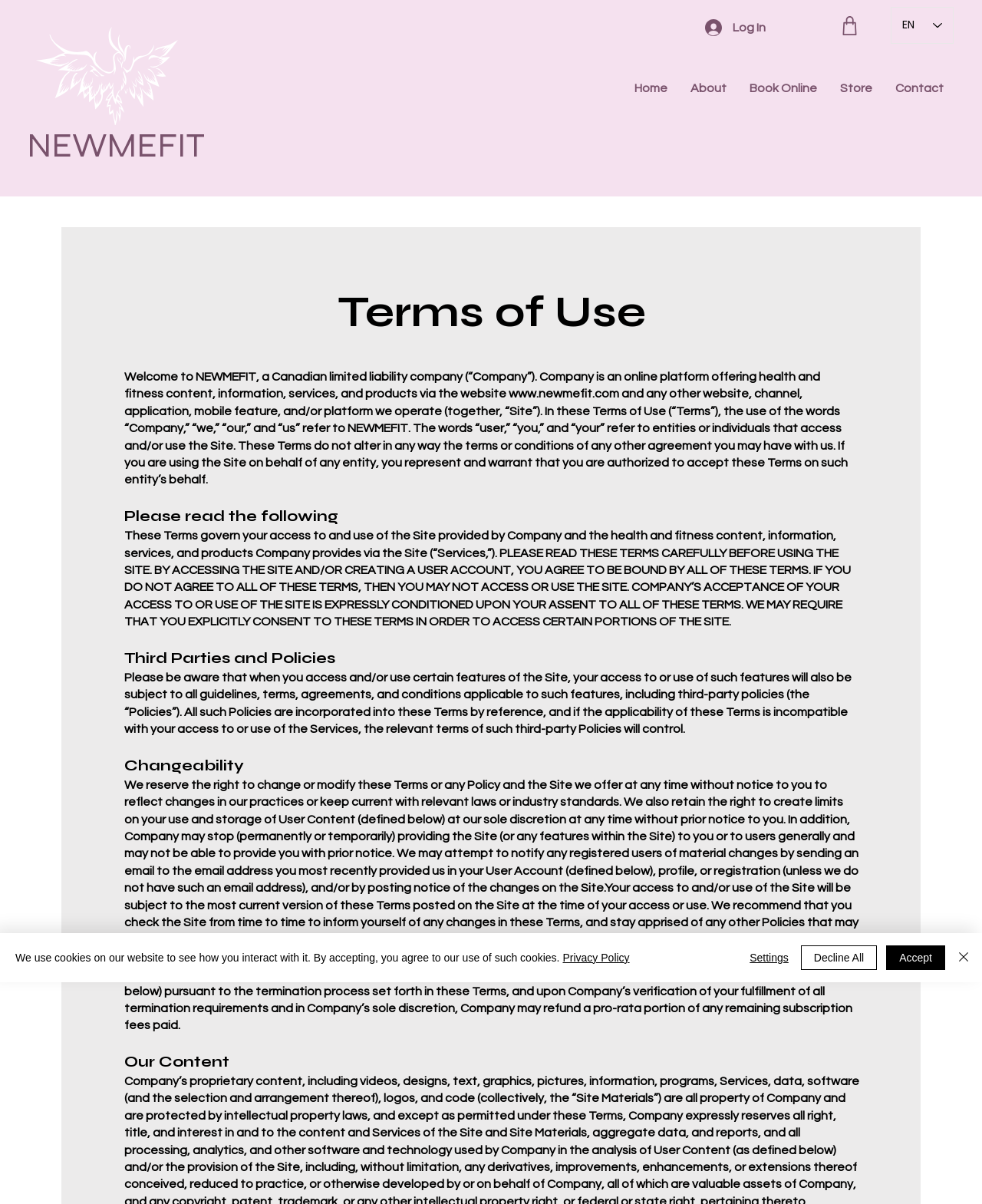Point out the bounding box coordinates of the section to click in order to follow this instruction: "Go to Shop".

[0.846, 0.007, 0.884, 0.036]